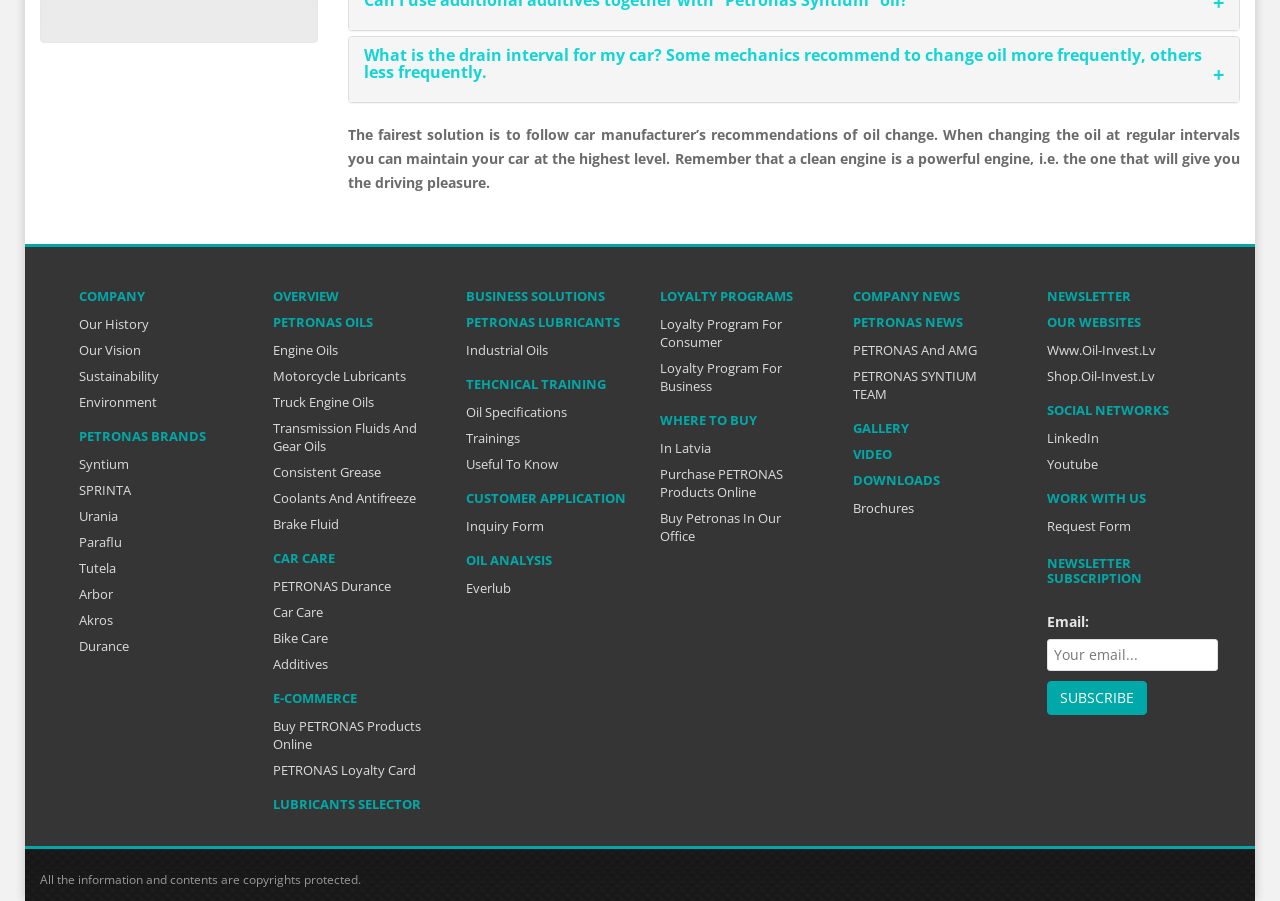Show the bounding box coordinates for the HTML element described as: "Useful to know".

[0.364, 0.505, 0.436, 0.525]